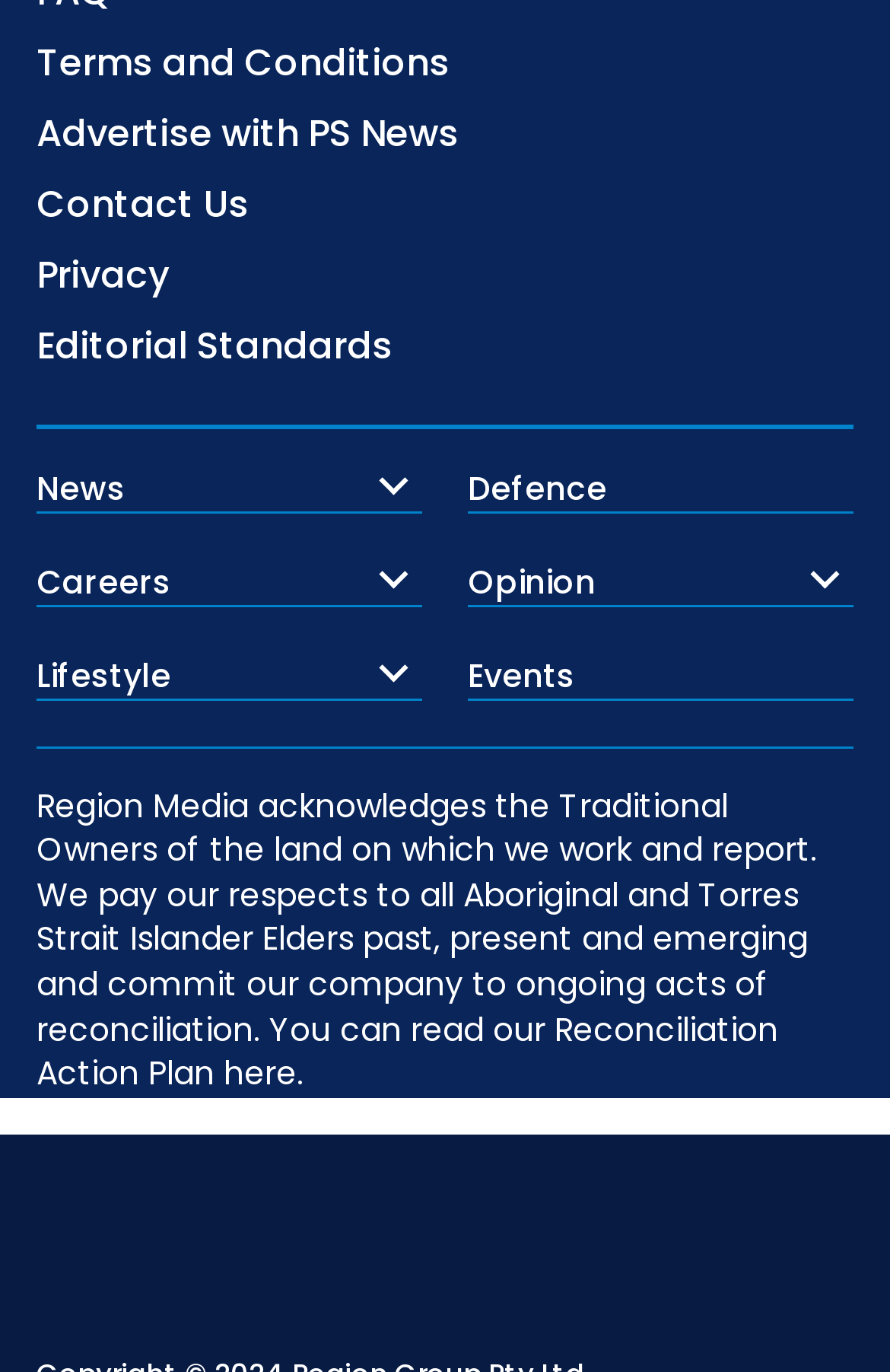Identify the bounding box of the UI component described as: "alt="ShortTermHousing.com – Short-term Housing Rentals"".

None